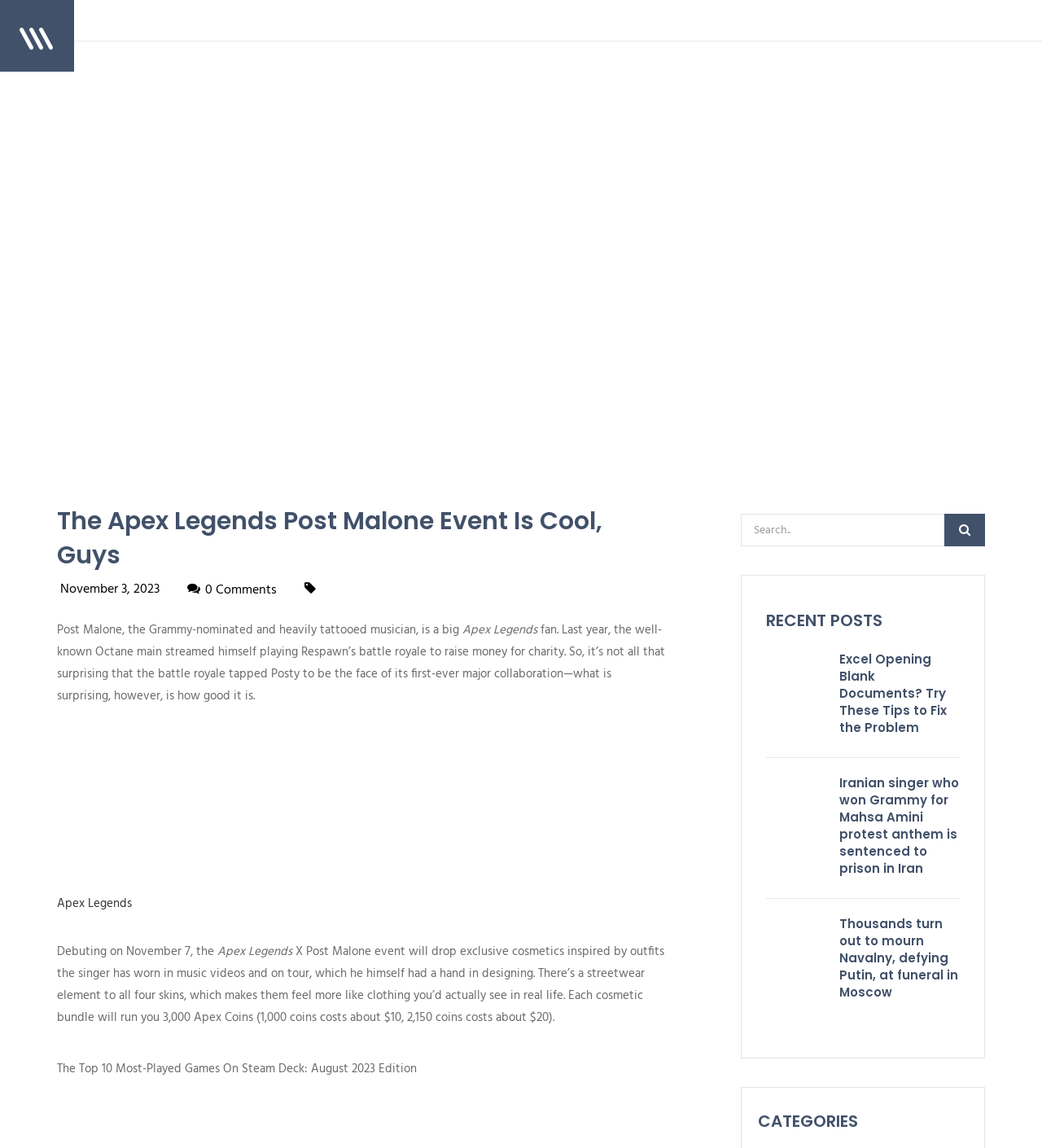Use a single word or phrase to respond to the question:
What is the date of the Apex Legends Post Malone event?

November 7